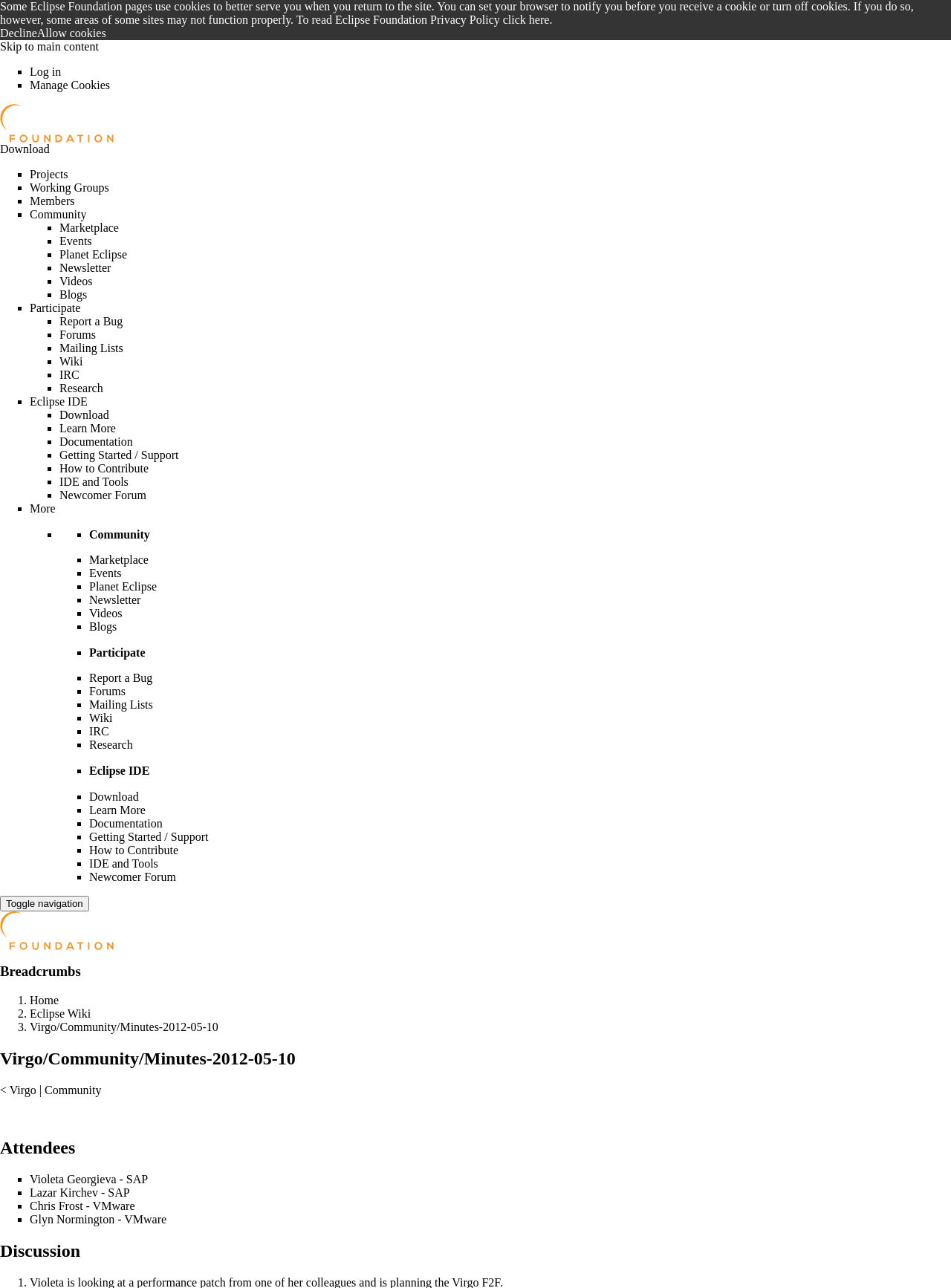Predict the bounding box of the UI element based on the description: "Allow cookies". The coordinates should be four float numbers between 0 and 1, formatted as [left, top, right, bottom].

[0.039, 0.021, 0.111, 0.031]